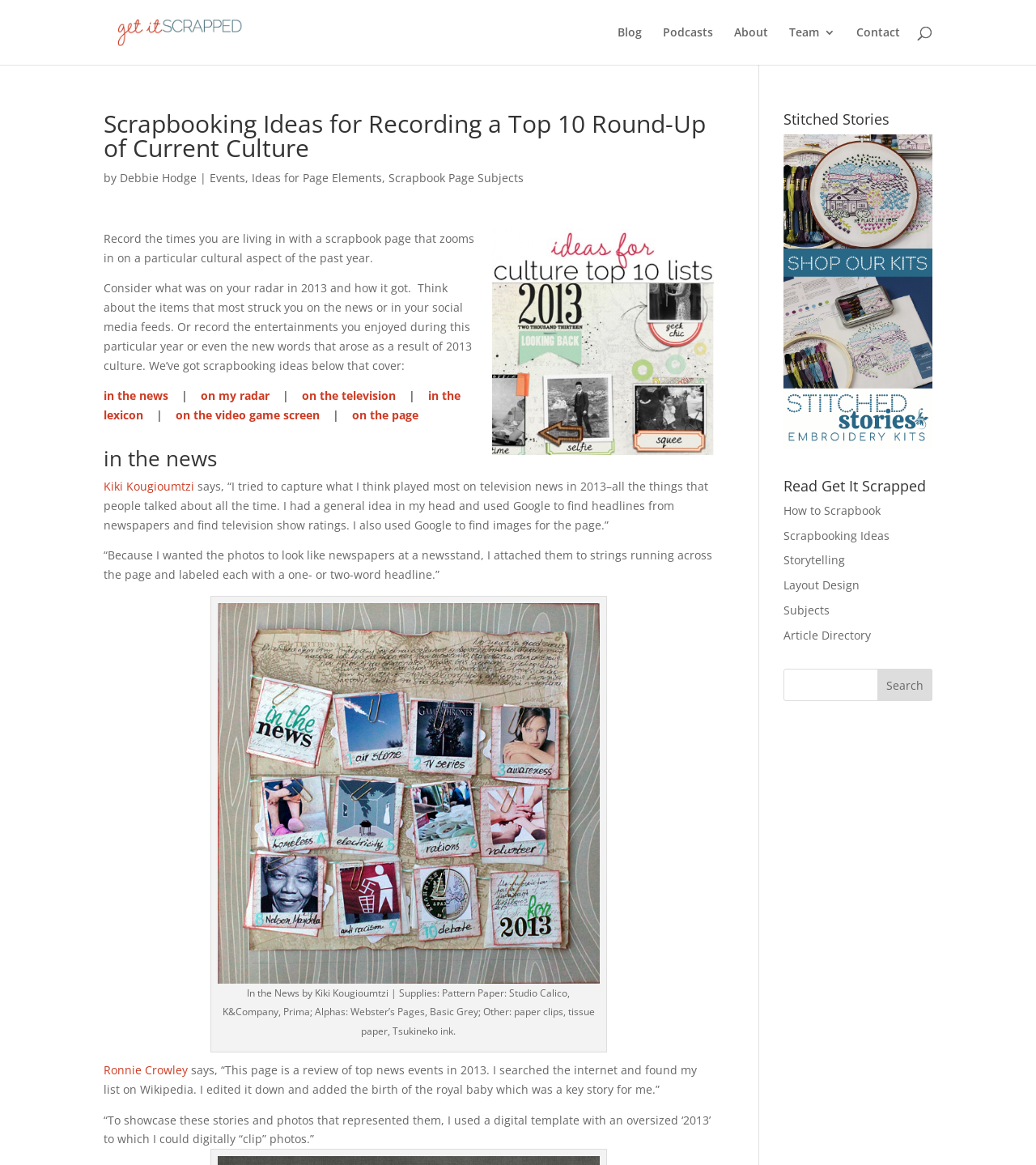Please study the image and answer the question comprehensively:
What is the name of the author of the scrapbooking idea 'In the News by Kiki Kougioumtzi'?

I looked at the section about the scrapbooking idea 'In the News by Kiki Kougioumtzi' and found that the author's name is mentioned as Kiki Kougioumtzi.